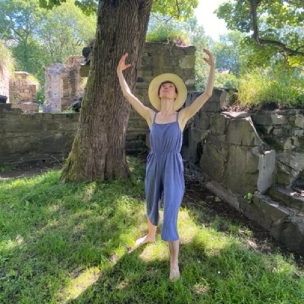What is in the background of the scene?
Kindly answer the question with as much detail as you can.

The caption sets the scene by describing the woman practicing Qigong in a serene outdoor setting, and mentions the ancient stone ruins in the background, which provides the answer to this question.